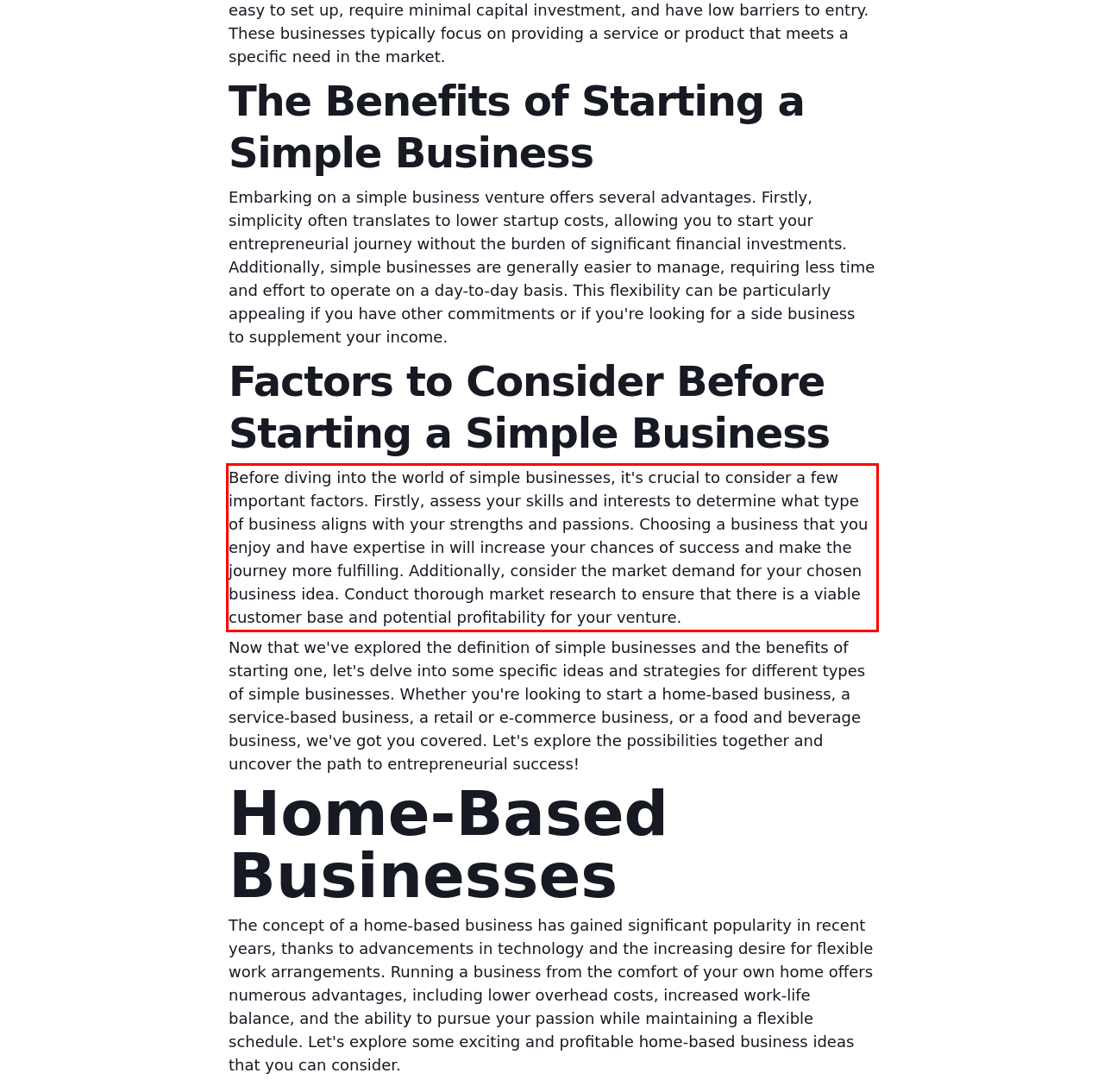Please look at the webpage screenshot and extract the text enclosed by the red bounding box.

Before diving into the world of simple businesses, it's crucial to consider a few important factors. Firstly, assess your skills and interests to determine what type of business aligns with your strengths and passions. Choosing a business that you enjoy and have expertise in will increase your chances of success and make the journey more fulfilling. Additionally, consider the market demand for your chosen business idea. Conduct thorough market research to ensure that there is a viable customer base and potential profitability for your venture.